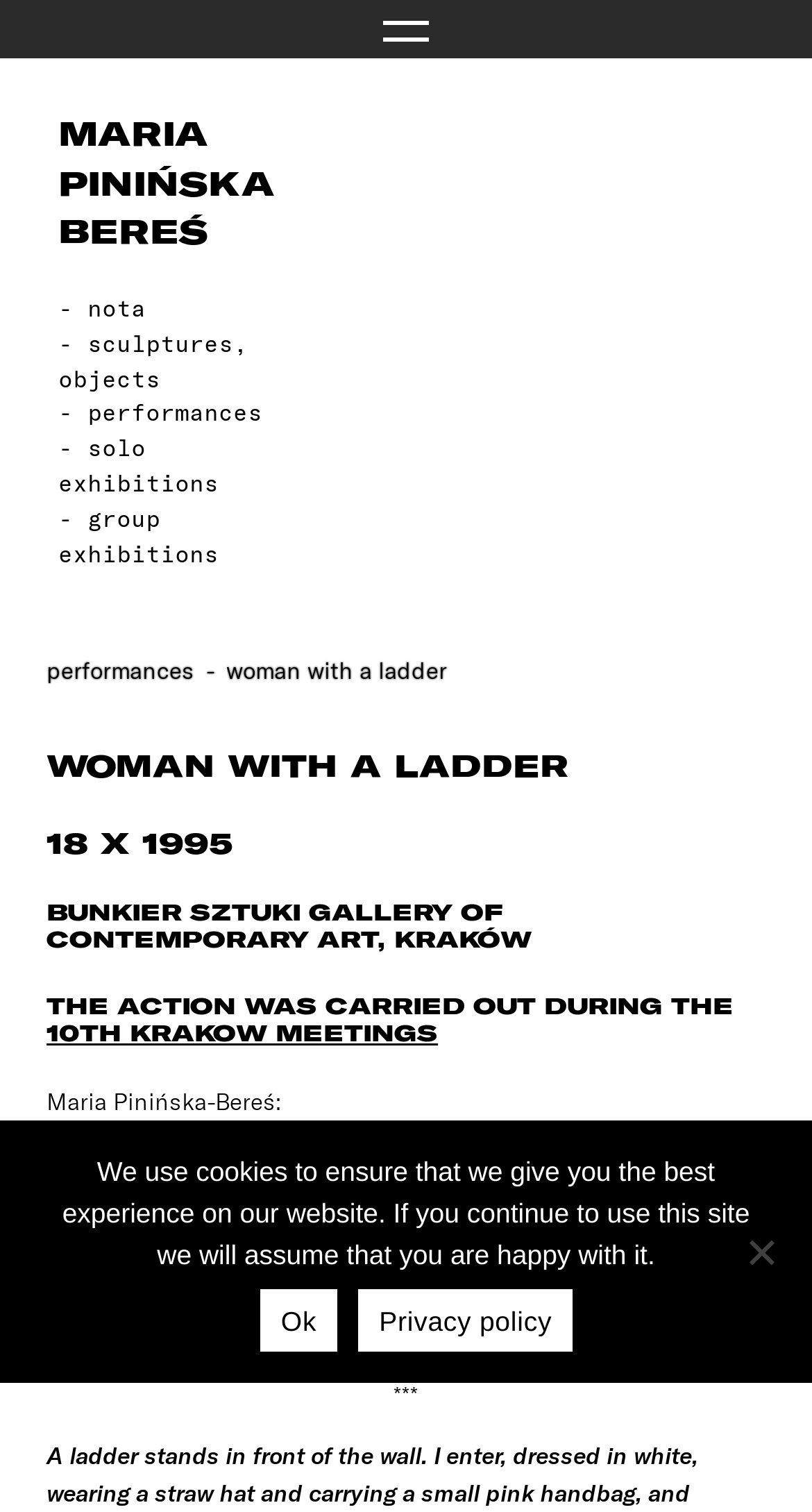Where did the performance take place?
Based on the screenshot, answer the question with a single word or phrase.

BUNKIER SZTUKI GALLERY OF CONTEMPORARY ART, KRAKÓW